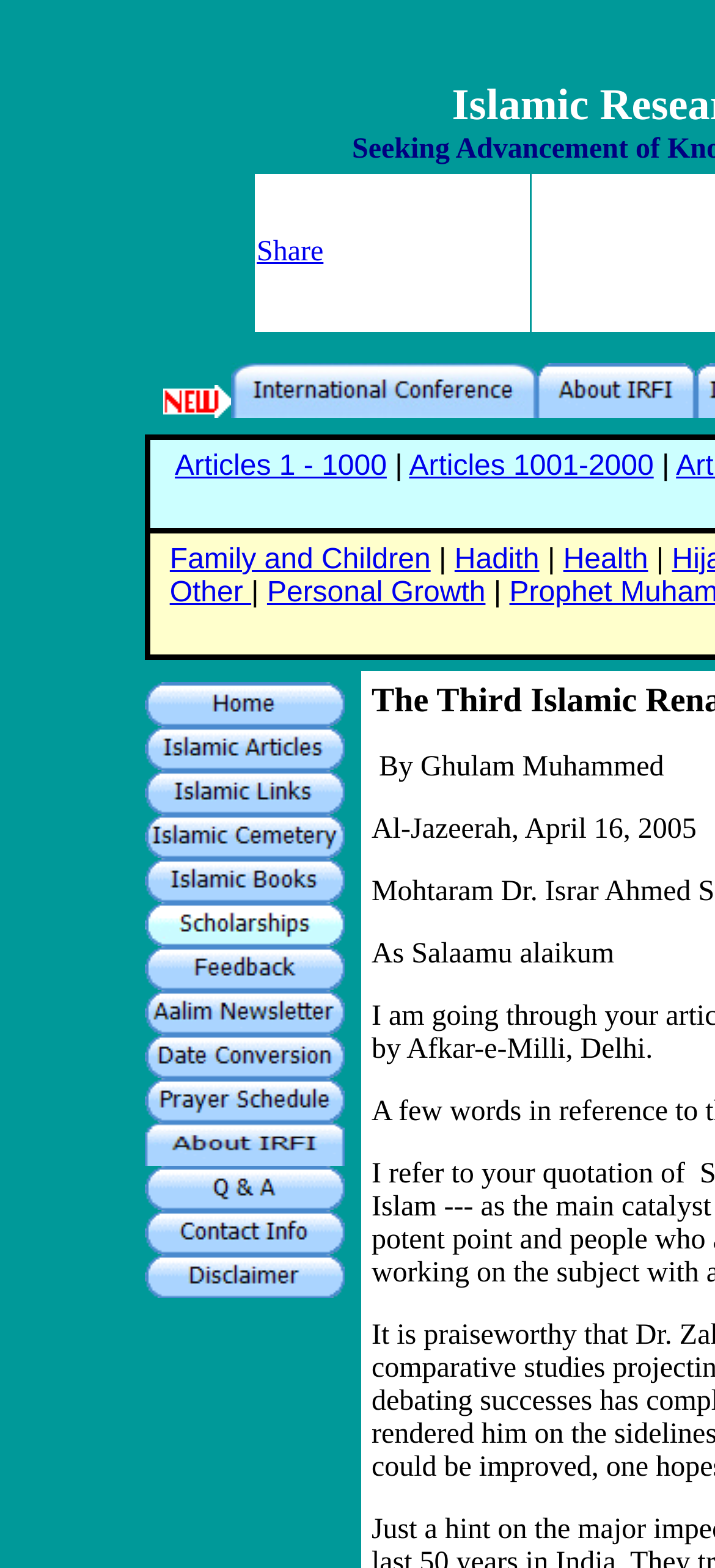Create a detailed narrative of the webpage’s visual and textual elements.

This webpage is about Islam and related resources, with a focus on education and information. At the top, there is a grid cell with a "Share" link and an "International Conference" link, accompanied by two images. To the right of these links, there is an "About IRFI" link with an image.

Below this section, there are several links categorized into different topics, including "Articles 1 - 1000" and "Articles 1001-2000", as well as links related to family, hadith, health, and personal growth. These links are arranged horizontally, with a vertical line separating each category.

On the left side of the page, there is a menu with links to various sections, including "Home", "Islamic Articles", "Islamic Links", "Islamic Cemetery", "Islamic Books", "Women in Islam", "Feedback", "Aalim Newsletter", "Date Conversion", "Prayer Schedule", "Scholarships", "Q & A", "Contact Info", and "Disclaimer". Each of these links has a corresponding image.

The overall layout of the page is organized, with clear categorization of links and a prominent menu on the left side.